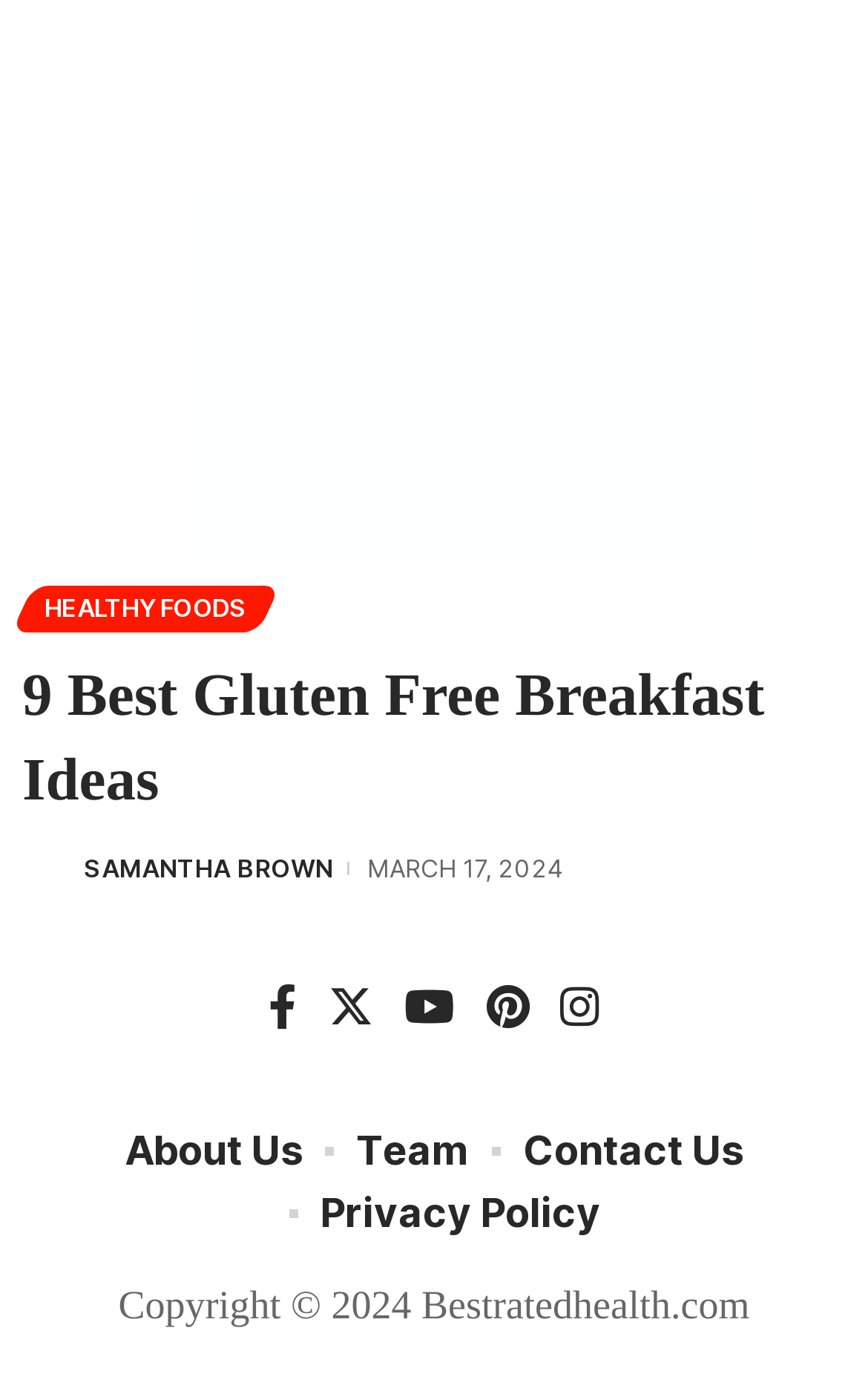Provide the bounding box coordinates of the section that needs to be clicked to accomplish the following instruction: "Contact Us."

[0.603, 0.815, 0.856, 0.861]